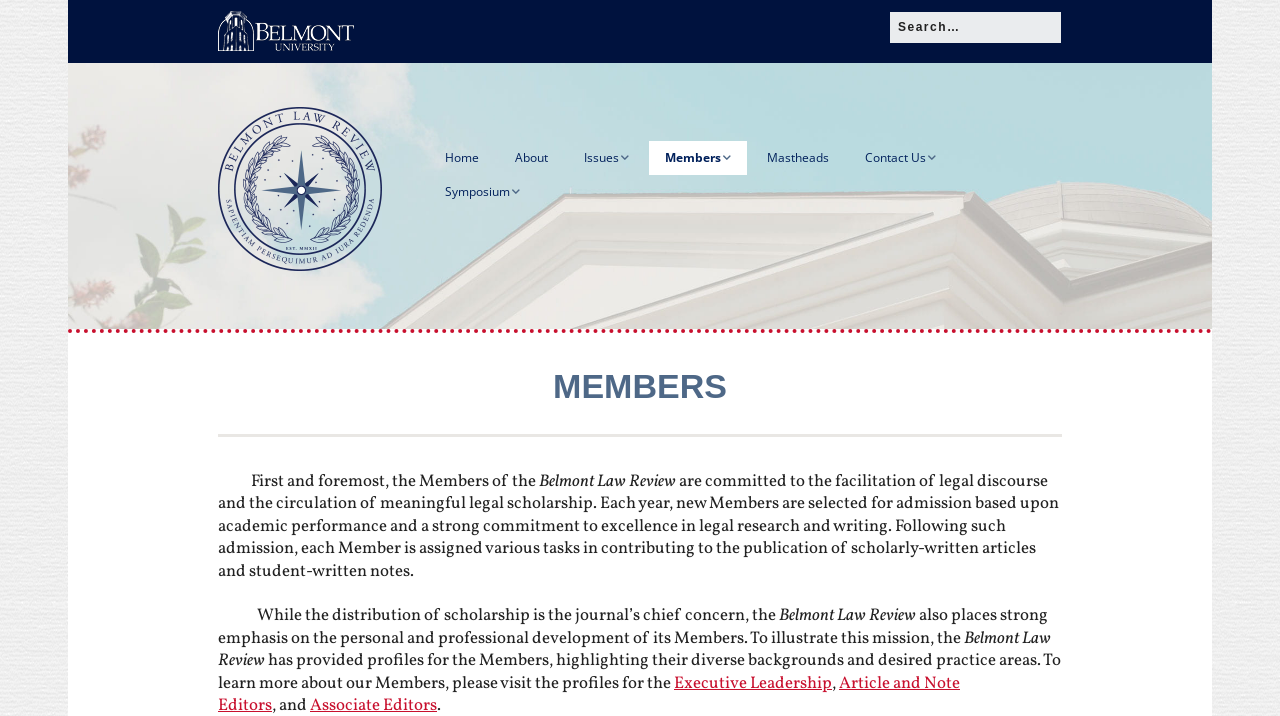Provide the text content of the webpage's main heading.

Belmont Law Review